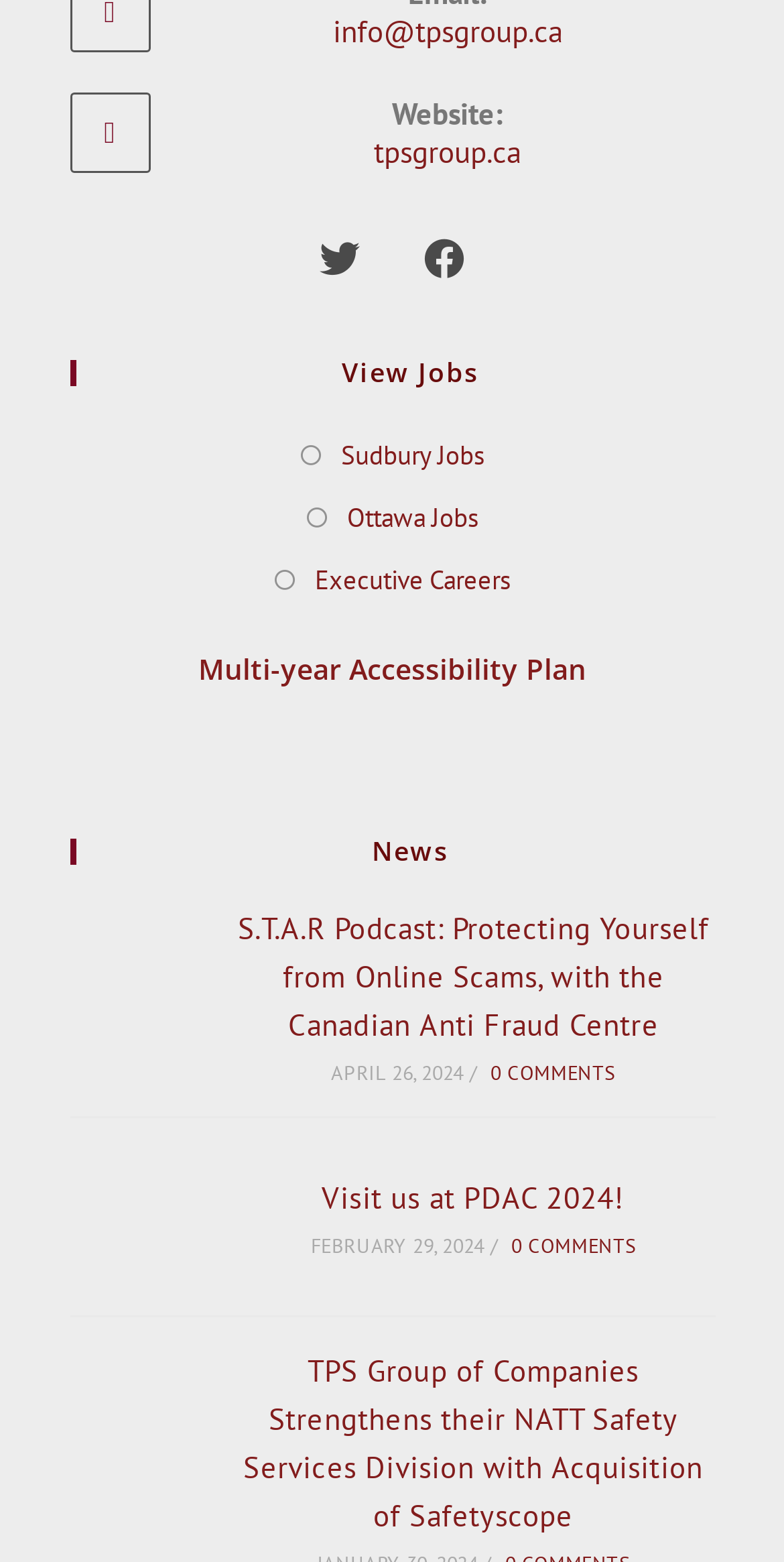Identify the bounding box coordinates of the area you need to click to perform the following instruction: "View Ottawa Jobs".

[0.391, 0.316, 0.609, 0.346]